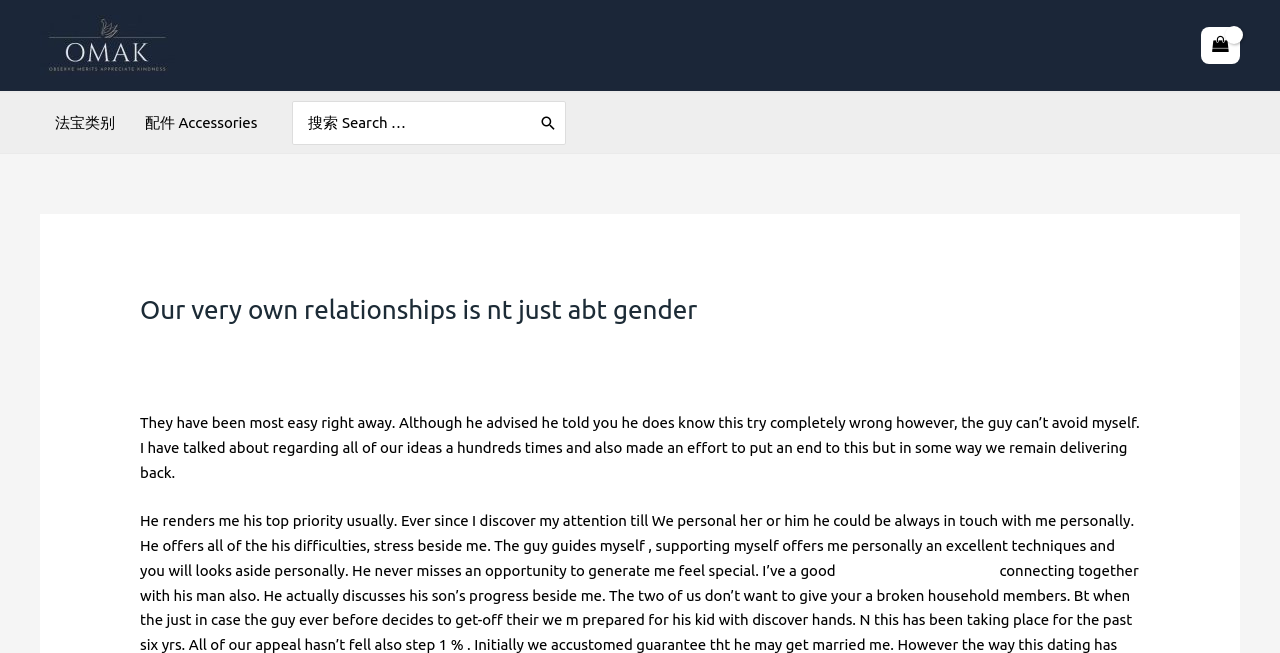Please identify the primary heading on the webpage and return its text.

Our very own relationships is nt just abt gender